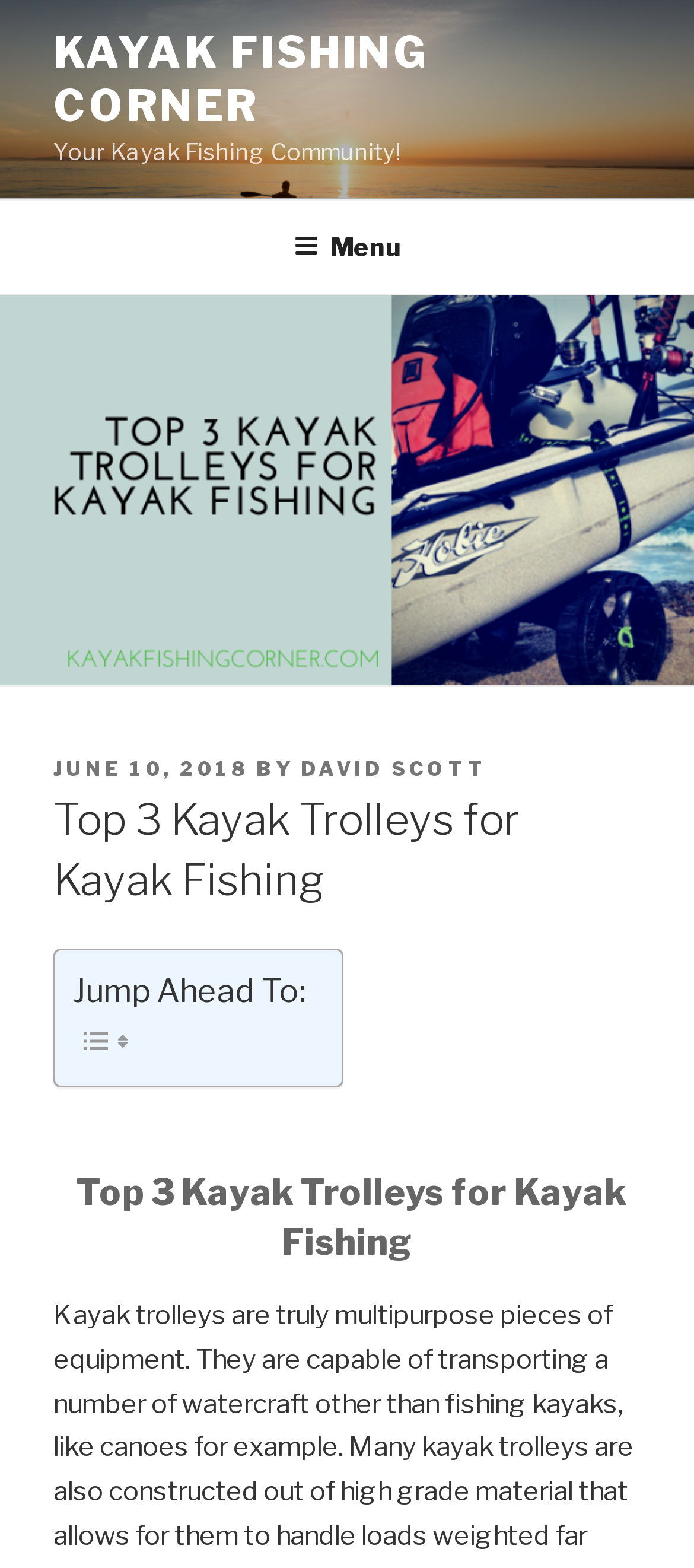Observe the image and answer the following question in detail: Who is the author of the post?

The author of the post can be found in the header section of the webpage, where it says 'BY DAVID SCOTT'.